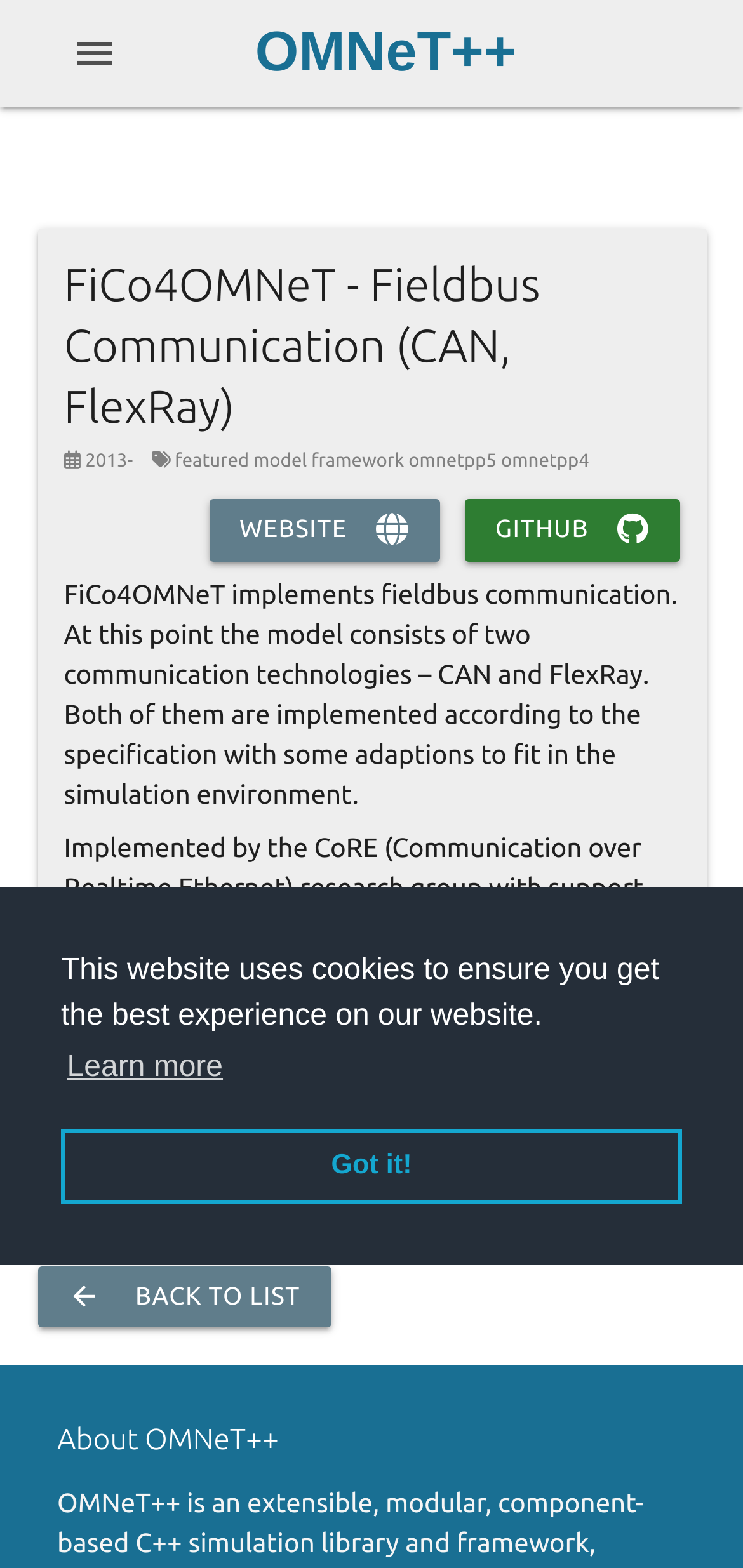Please respond in a single word or phrase: 
What is the name of the fieldbus communication model?

FiCo4OMNeT